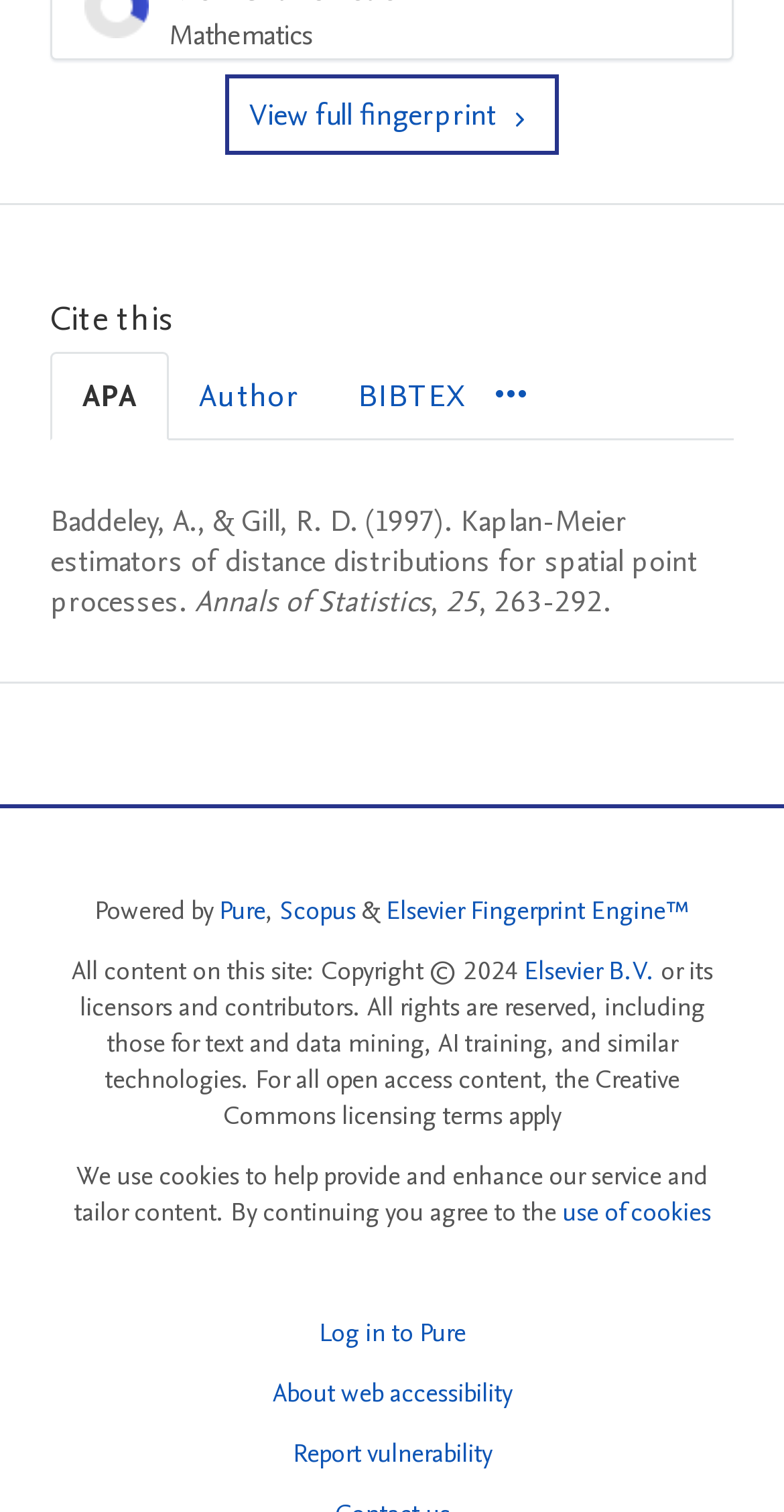Determine the bounding box coordinates for the region that must be clicked to execute the following instruction: "Visit Pure website".

[0.279, 0.59, 0.338, 0.614]